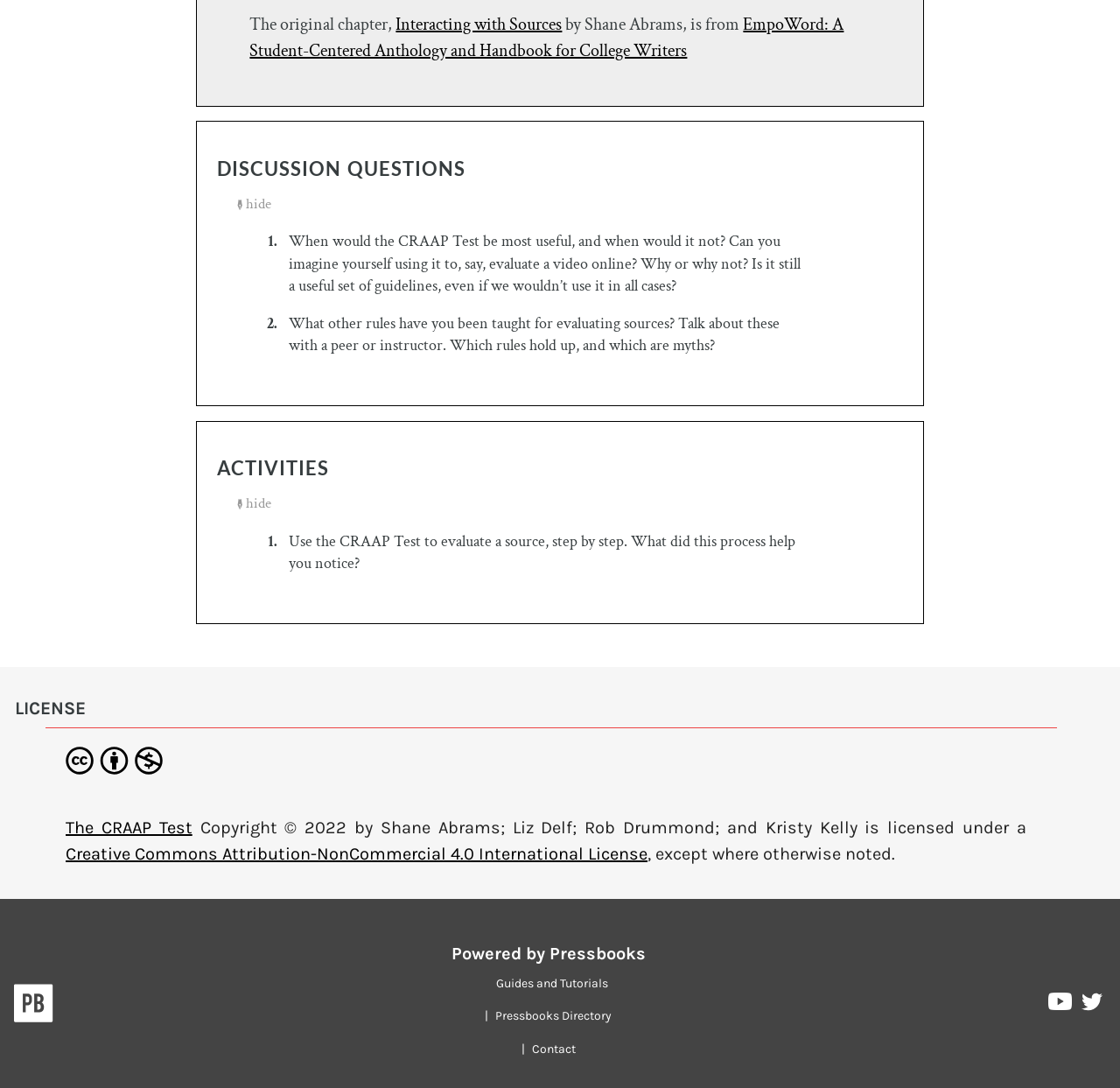Determine the bounding box for the described UI element: "Pressbooks on YouTube".

[0.936, 0.913, 0.959, 0.937]